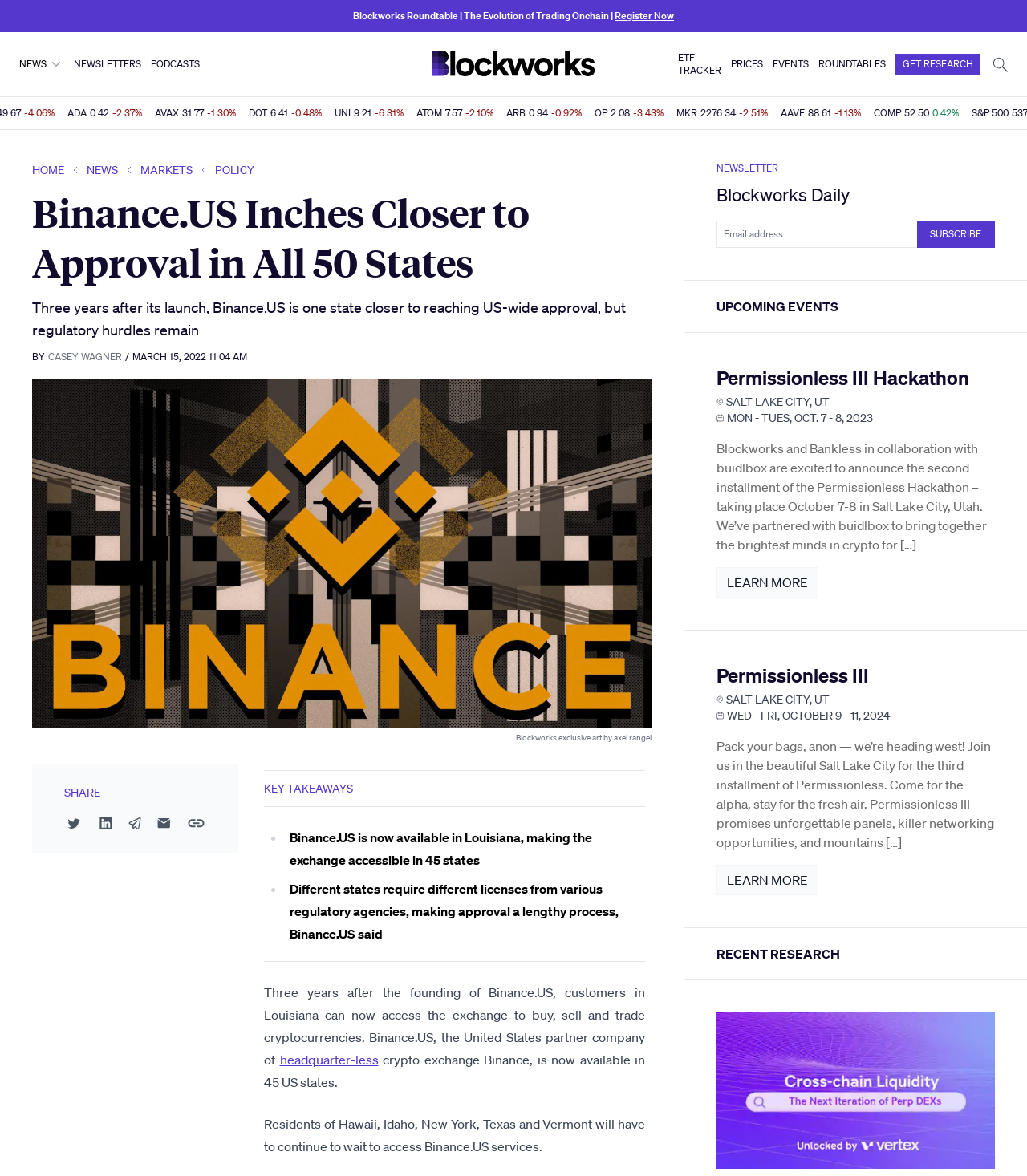Determine the bounding box coordinates of the element that should be clicked to execute the following command: "Learn more about the Permissionless III Hackathon".

[0.698, 0.482, 0.797, 0.508]